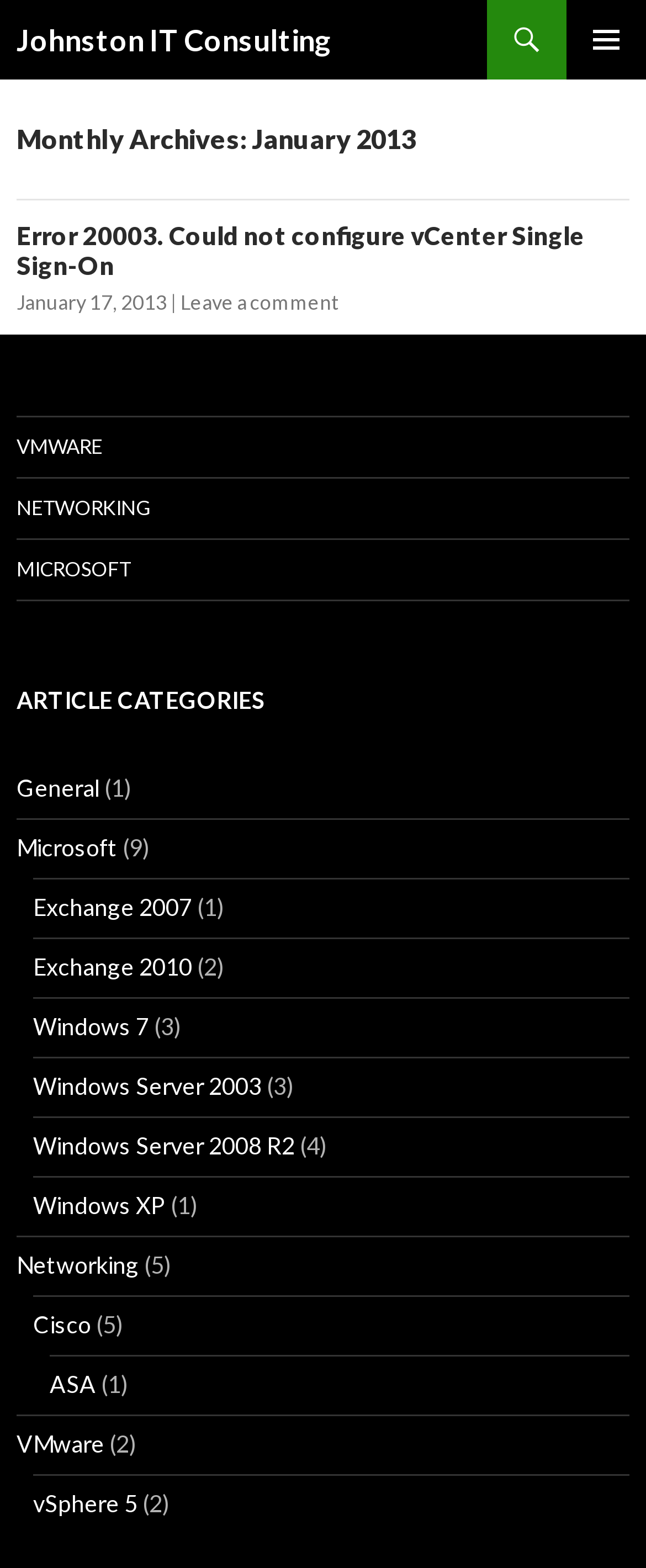Show the bounding box coordinates of the region that should be clicked to follow the instruction: "Open the primary menu."

[0.877, 0.0, 1.0, 0.051]